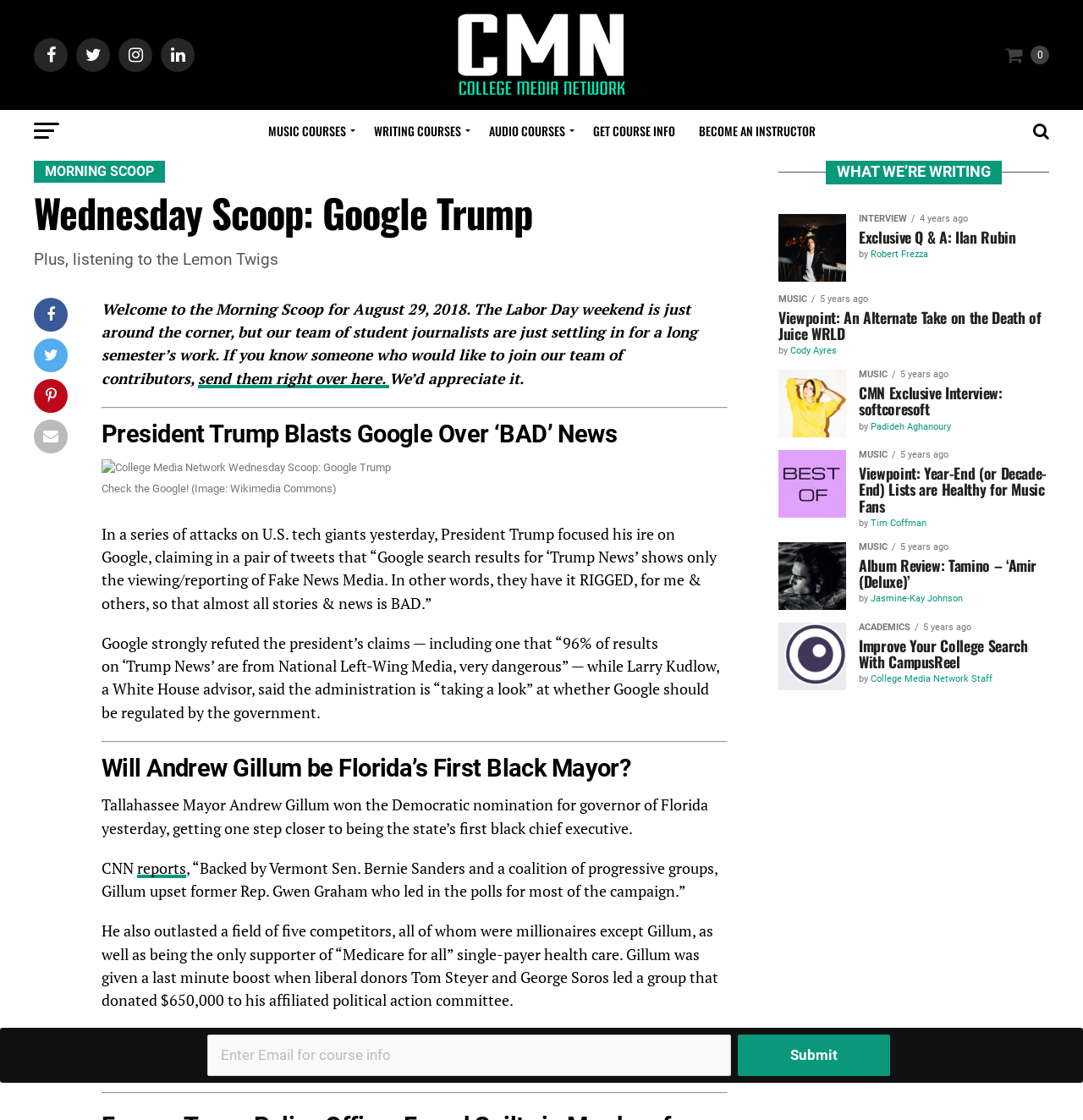Can you determine the bounding box coordinates of the area that needs to be clicked to fulfill the following instruction: "read Exclusive Q & A: Ilan Rubin"?

[0.793, 0.205, 0.969, 0.219]